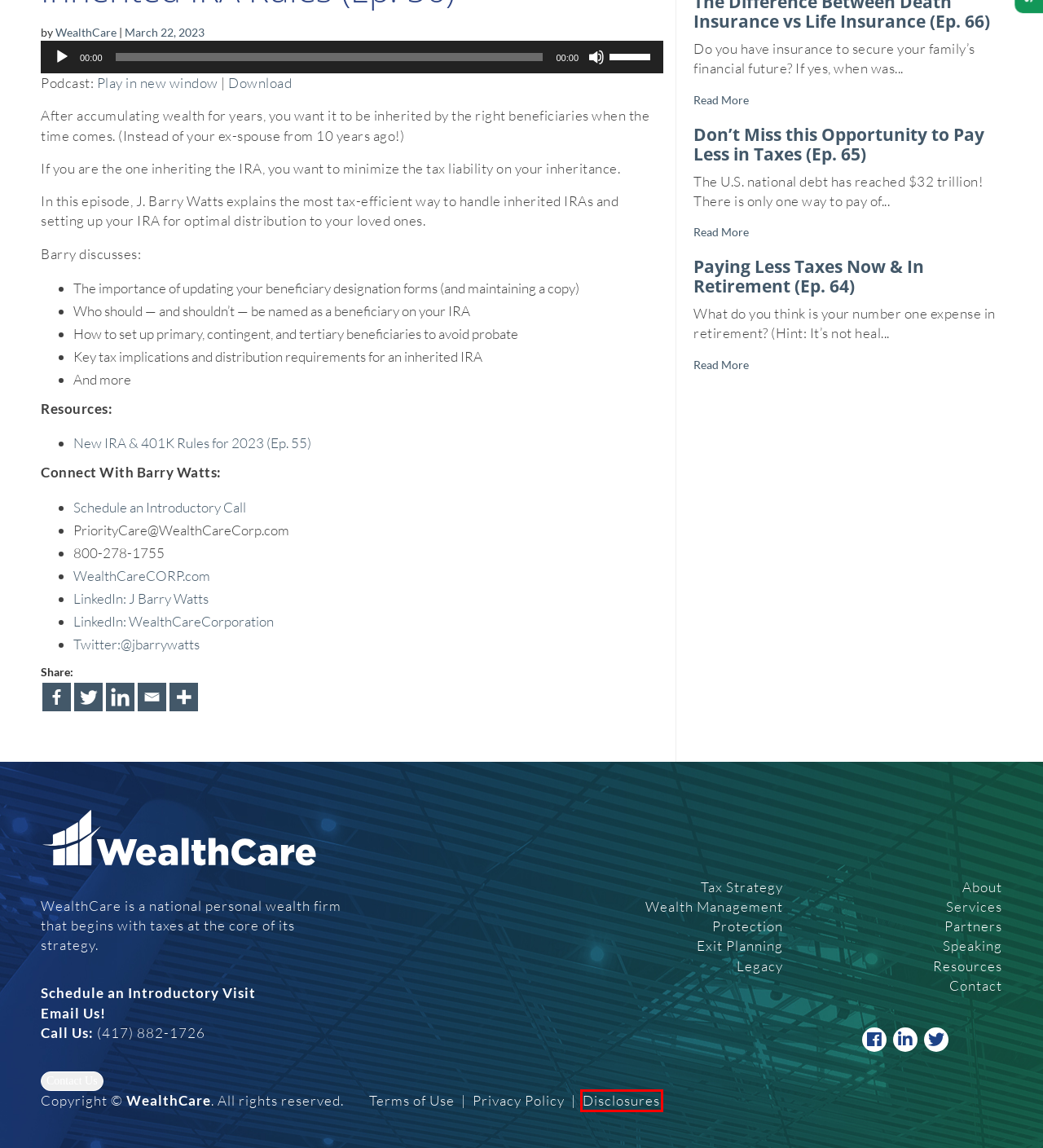Analyze the screenshot of a webpage with a red bounding box and select the webpage description that most accurately describes the new page resulting from clicking the element inside the red box. Here are the candidates:
A. New IRA & 401K Rules for 2023 (Ep. 55) | Wealthcare
B. Don’t Miss this Opportunity to Pay Less in Taxes (Ep. 65) | Wealthcare
C. WealthCare, Author at Wealthcare
D. Paying Less Taxes Now & In Retirement (Ep. 64) | Wealthcare
E. Disclosures | Wealthcare
F. Contact | WealthCare | Personal Wealth Management Services
G. March 2023 | Wealthcare
H. Terms of Use | Wealthcare

E